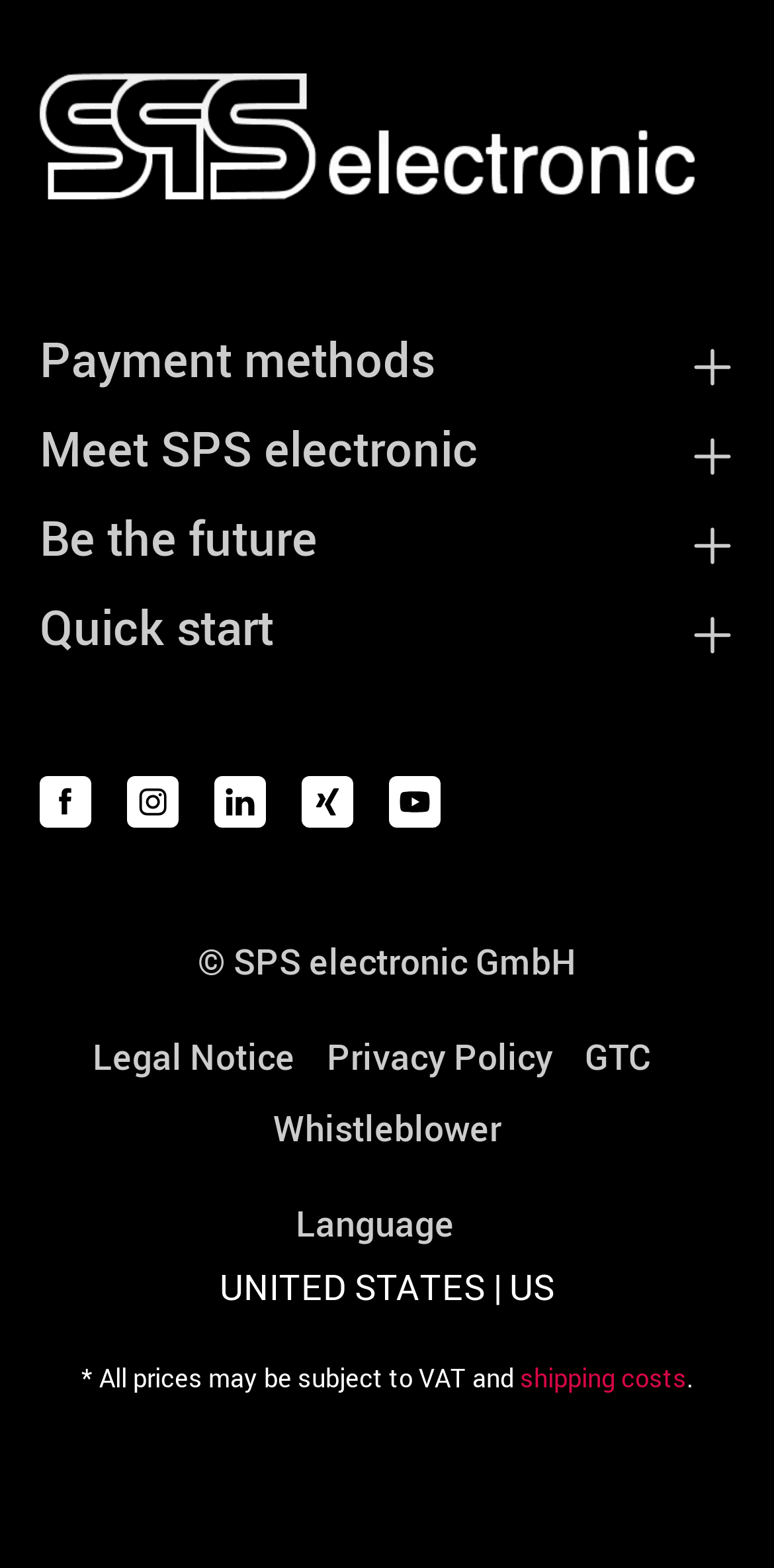Select the bounding box coordinates of the element I need to click to carry out the following instruction: "Click on Meet SPS electronic".

[0.051, 0.266, 0.618, 0.306]